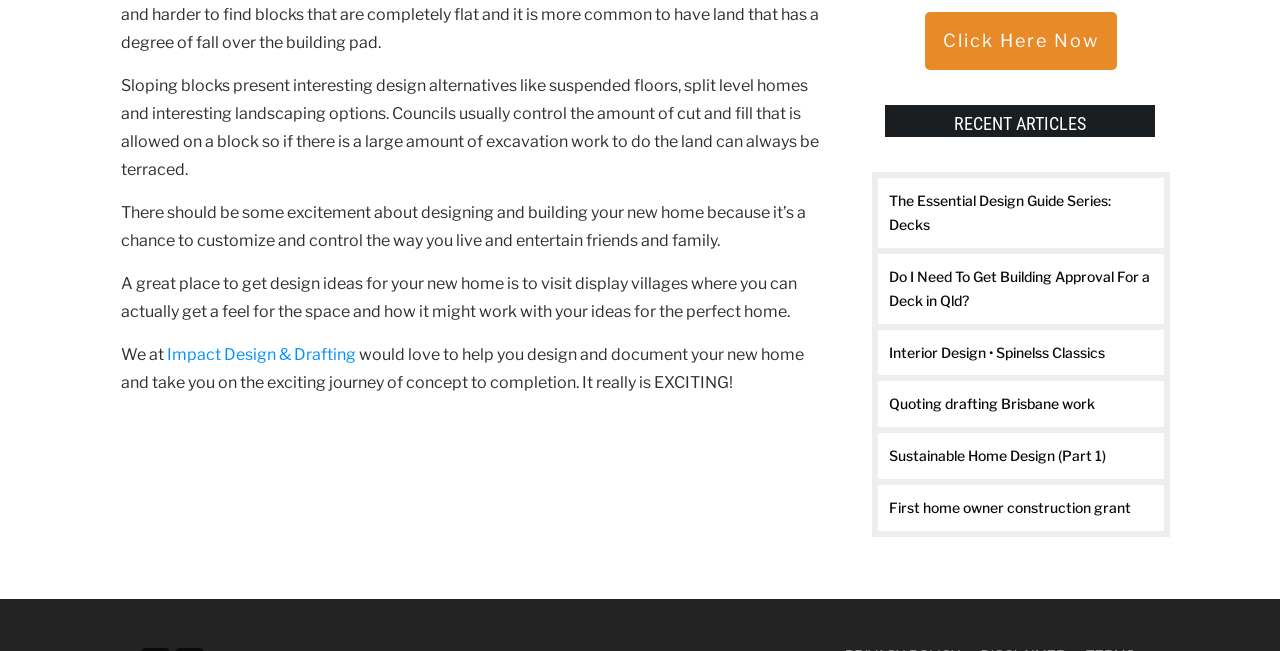Bounding box coordinates are specified in the format (top-left x, top-left y, bottom-right x, bottom-right y). All values are floating point numbers bounded between 0 and 1. Please provide the bounding box coordinate of the region this sentence describes: Terms and Conditions

None